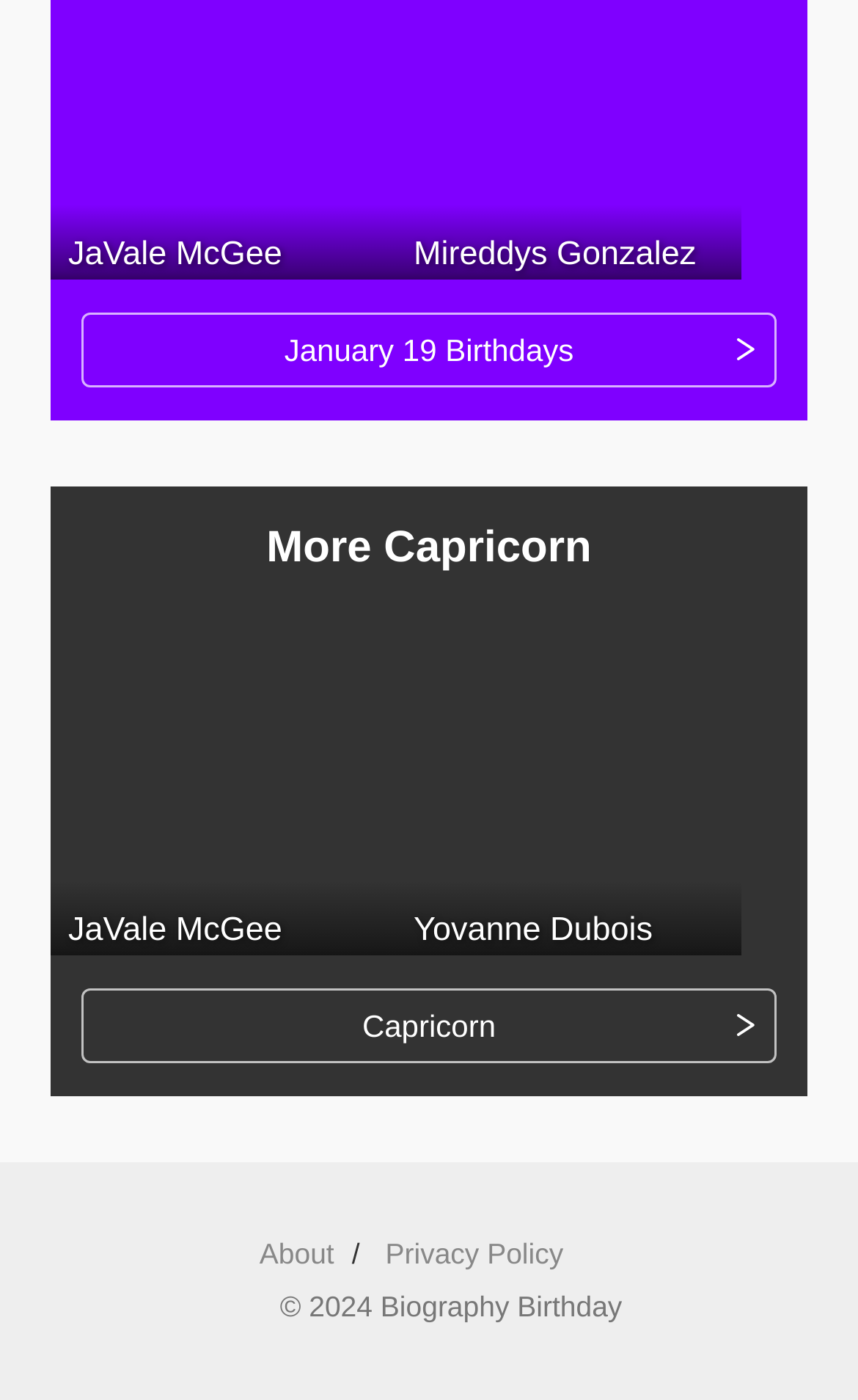Please provide a brief answer to the question using only one word or phrase: 
How many links are there in the footer menu?

2